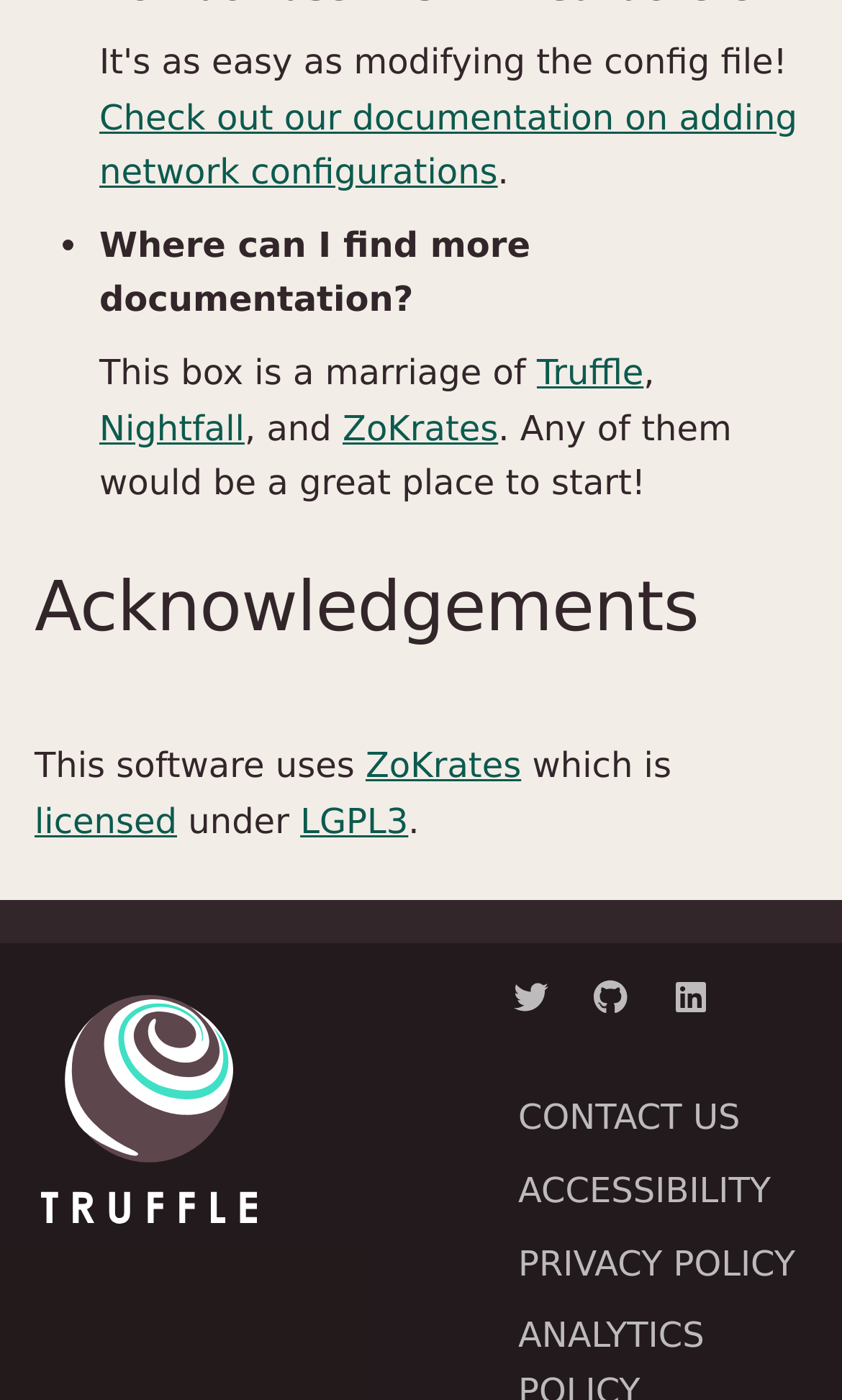Please identify the bounding box coordinates of the element on the webpage that should be clicked to follow this instruction: "Learn more about Truffle". The bounding box coordinates should be given as four float numbers between 0 and 1, formatted as [left, top, right, bottom].

[0.638, 0.251, 0.764, 0.28]